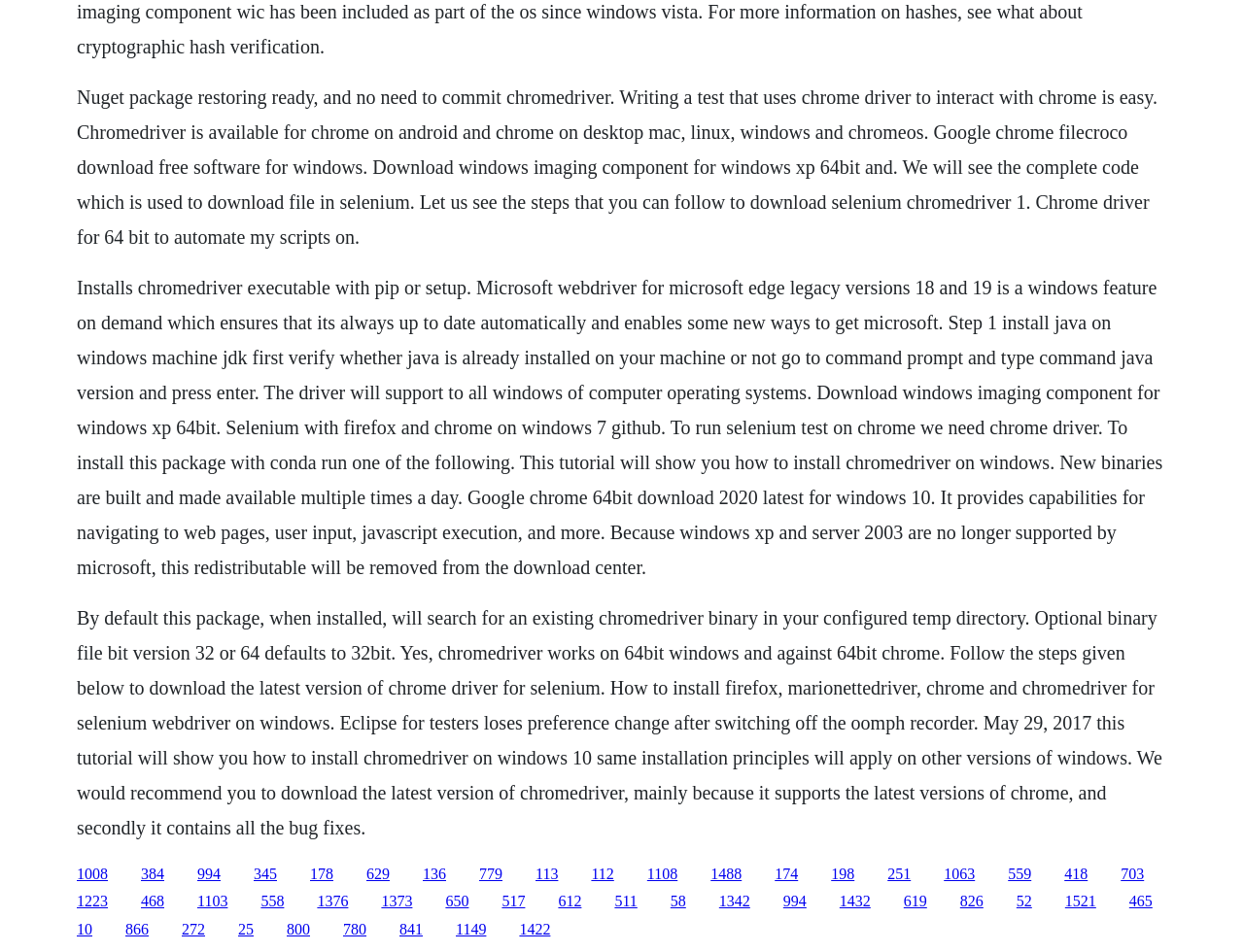Find the bounding box of the element with the following description: "1223". The coordinates must be four float numbers between 0 and 1, formatted as [left, top, right, bottom].

[0.062, 0.938, 0.087, 0.956]